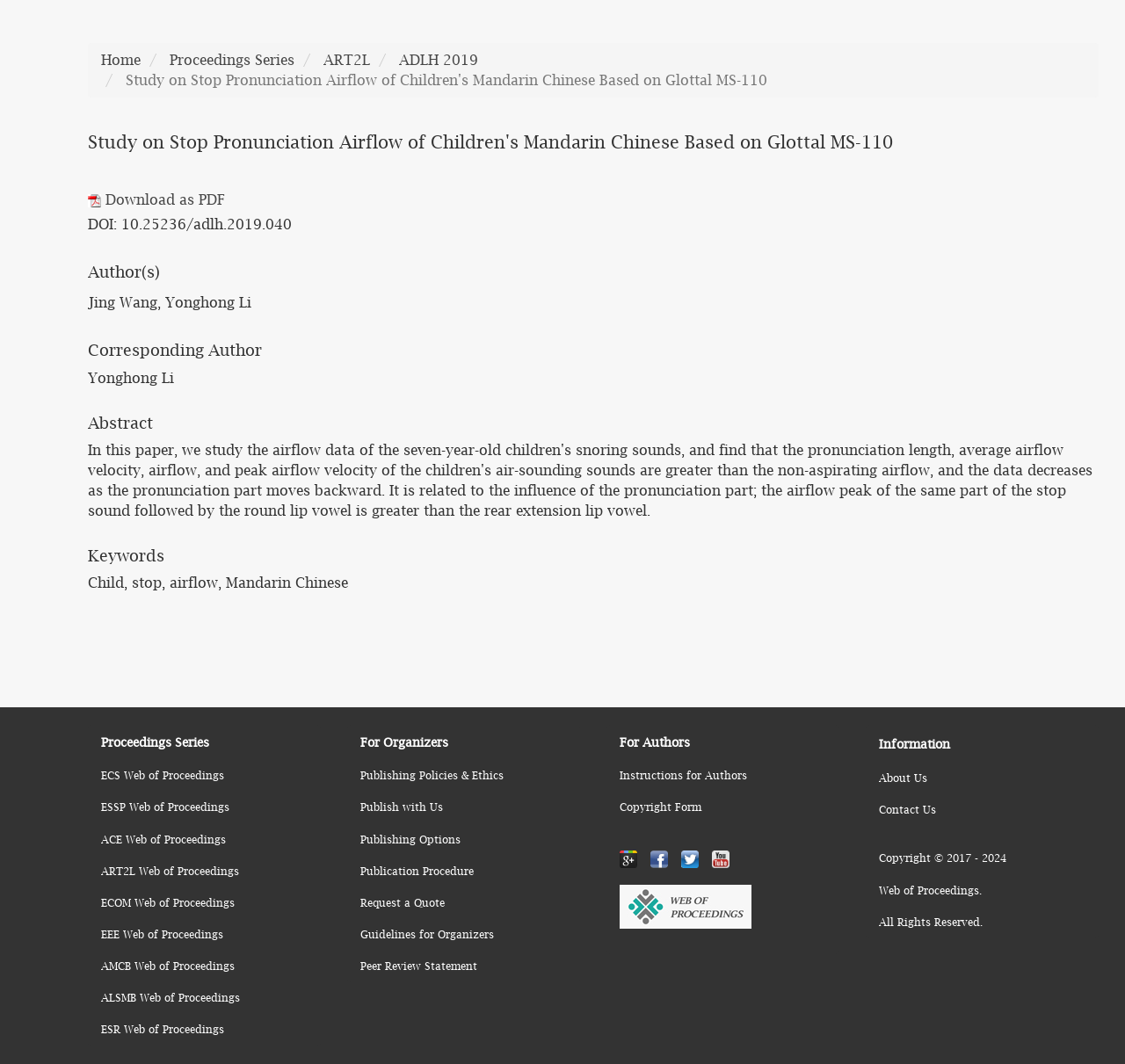Provide the bounding box coordinates for the UI element described in this sentence: "ART2L". The coordinates should be four float values between 0 and 1, i.e., [left, top, right, bottom].

[0.288, 0.049, 0.329, 0.064]